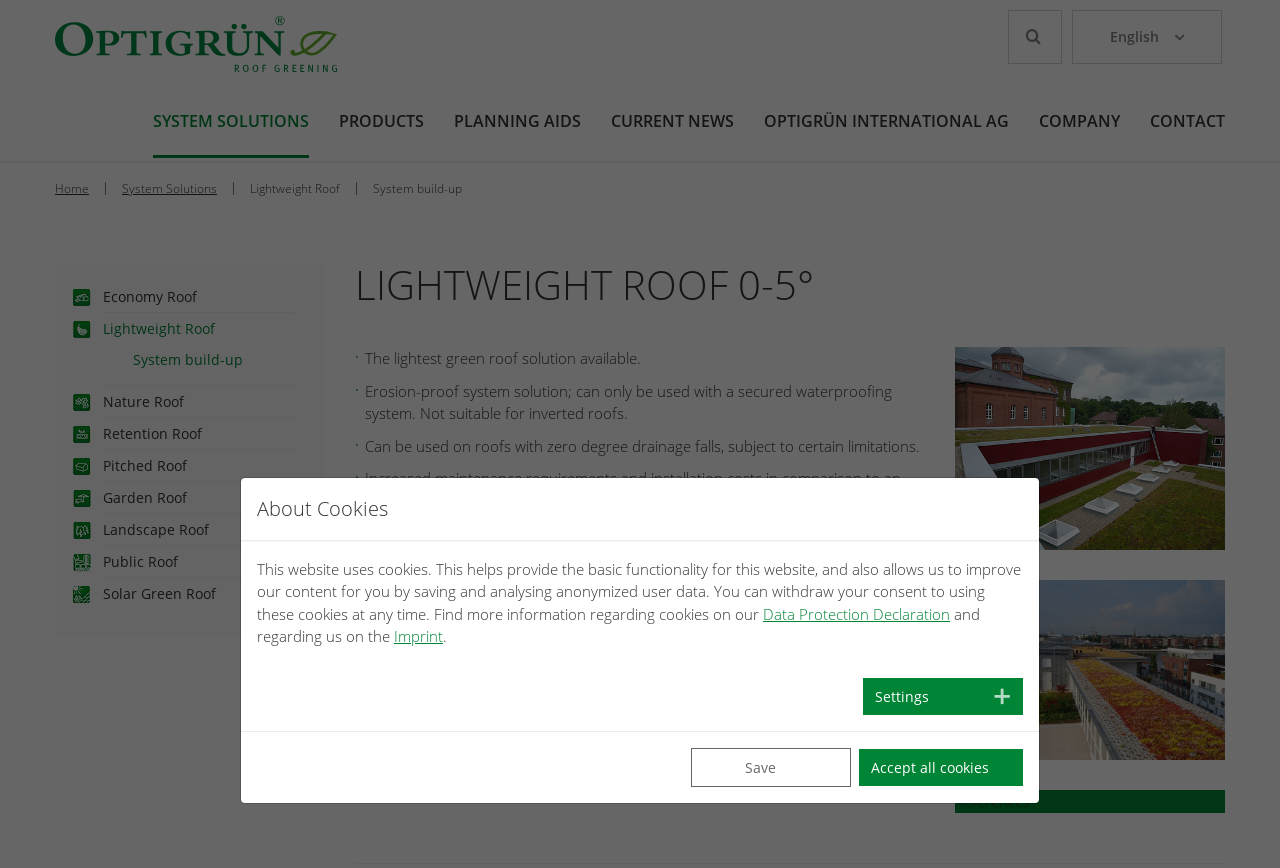What is the name of the referenced object?
Analyze the image and provide a thorough answer to the question.

The referenced object is an image located at the bottom of the webpage, which is labeled as 'Referenzobjekt Leichtdach Seniorenheim Rummelburger Bucht - Berlin'.